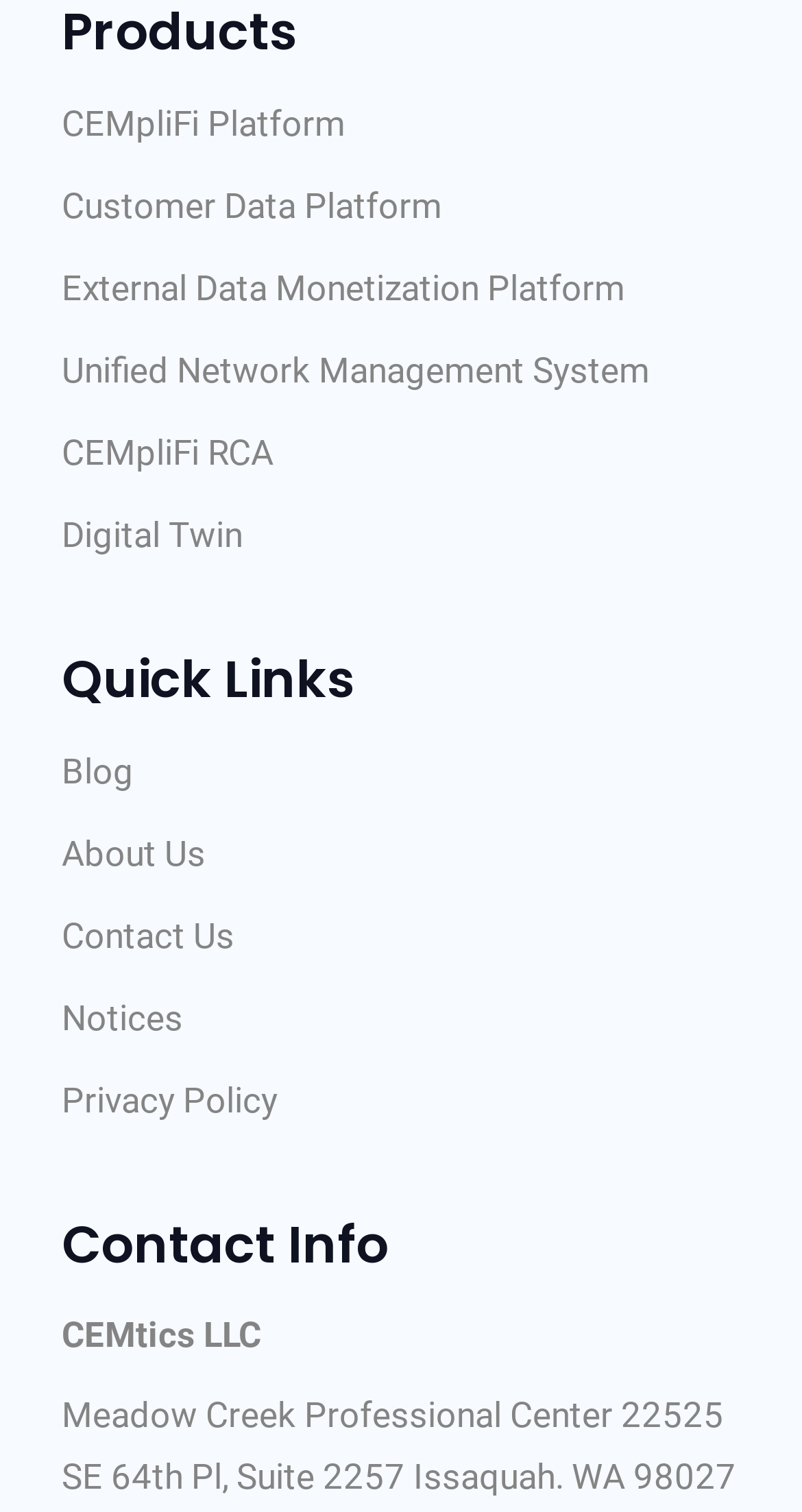Determine the bounding box coordinates of the clickable element to complete this instruction: "View About Us". Provide the coordinates in the format of four float numbers between 0 and 1, [left, top, right, bottom].

[0.077, 0.547, 0.256, 0.582]